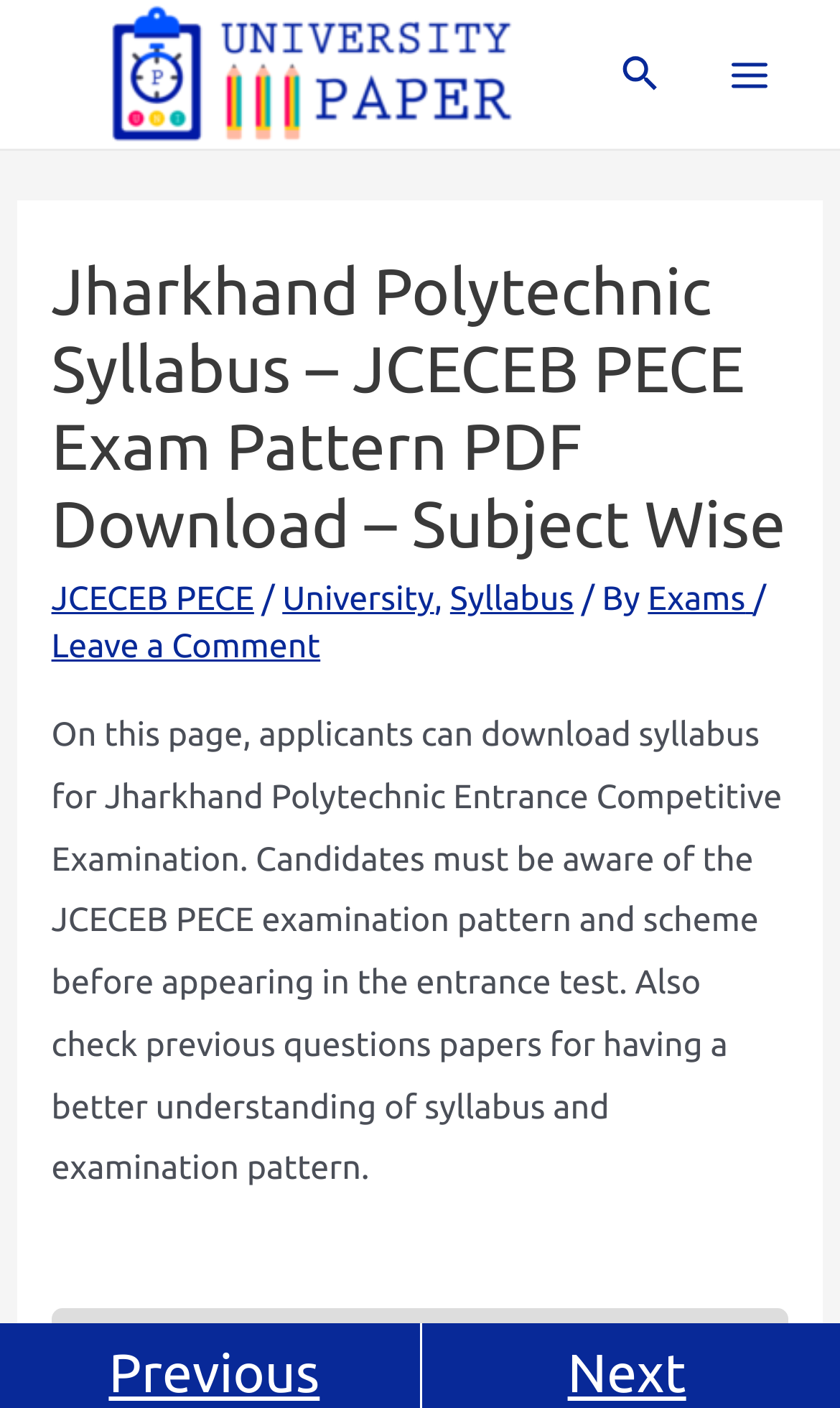What can help candidates understand the syllabus better?
Please elaborate on the answer to the question with detailed information.

The webpage suggests that checking previous questions papers can help candidates have a better understanding of the syllabus and examination pattern, which is essential for preparing for the Jharkhand Polytechnic Entrance Competitive Examination.